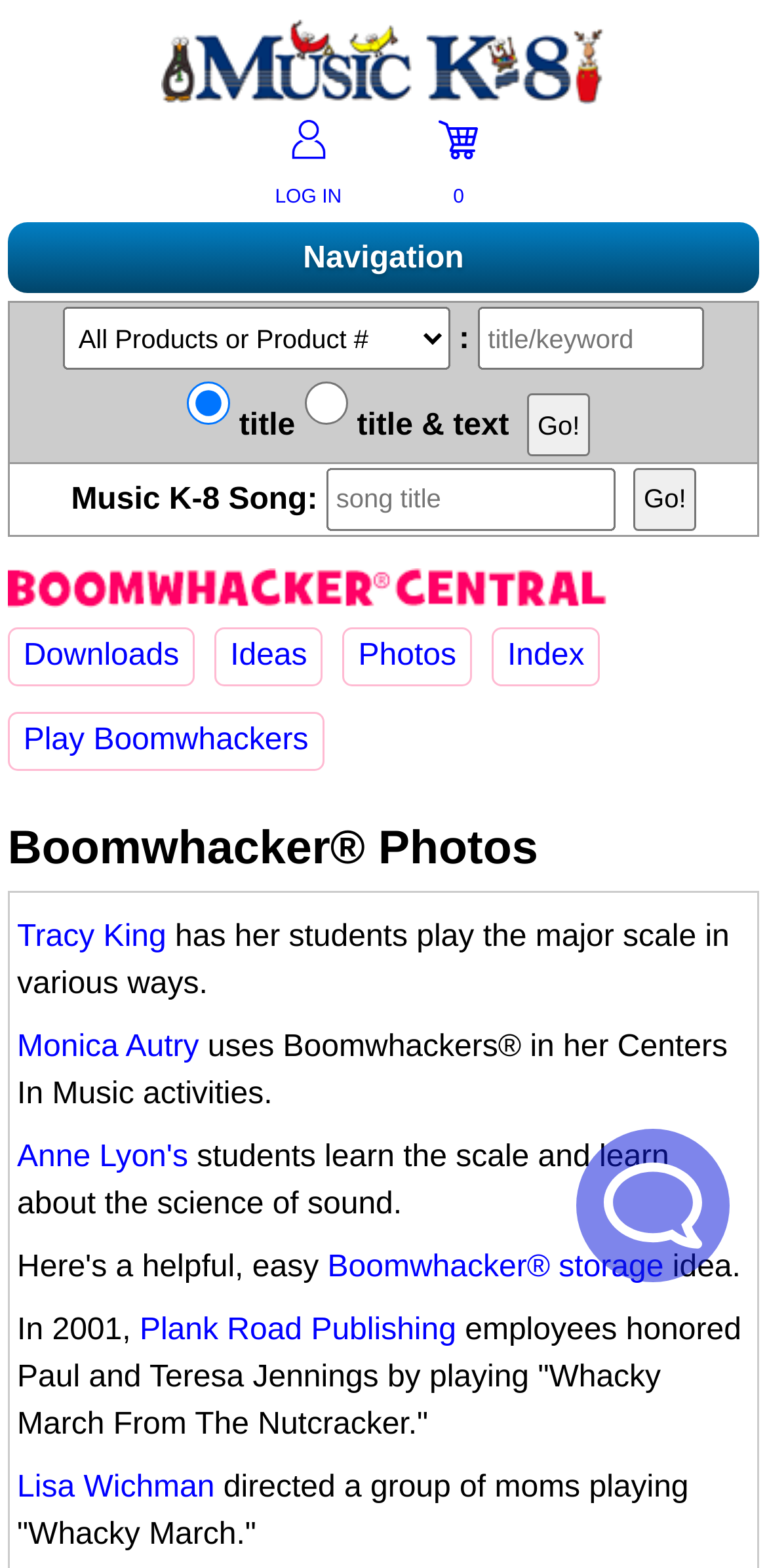Identify the bounding box coordinates for the UI element described as follows: parent_node: title name="srchfield" value="title". Use the format (top-left x, top-left y, bottom-right x, bottom-right y) and ensure all values are floating point numbers between 0 and 1.

[0.244, 0.236, 0.3, 0.277]